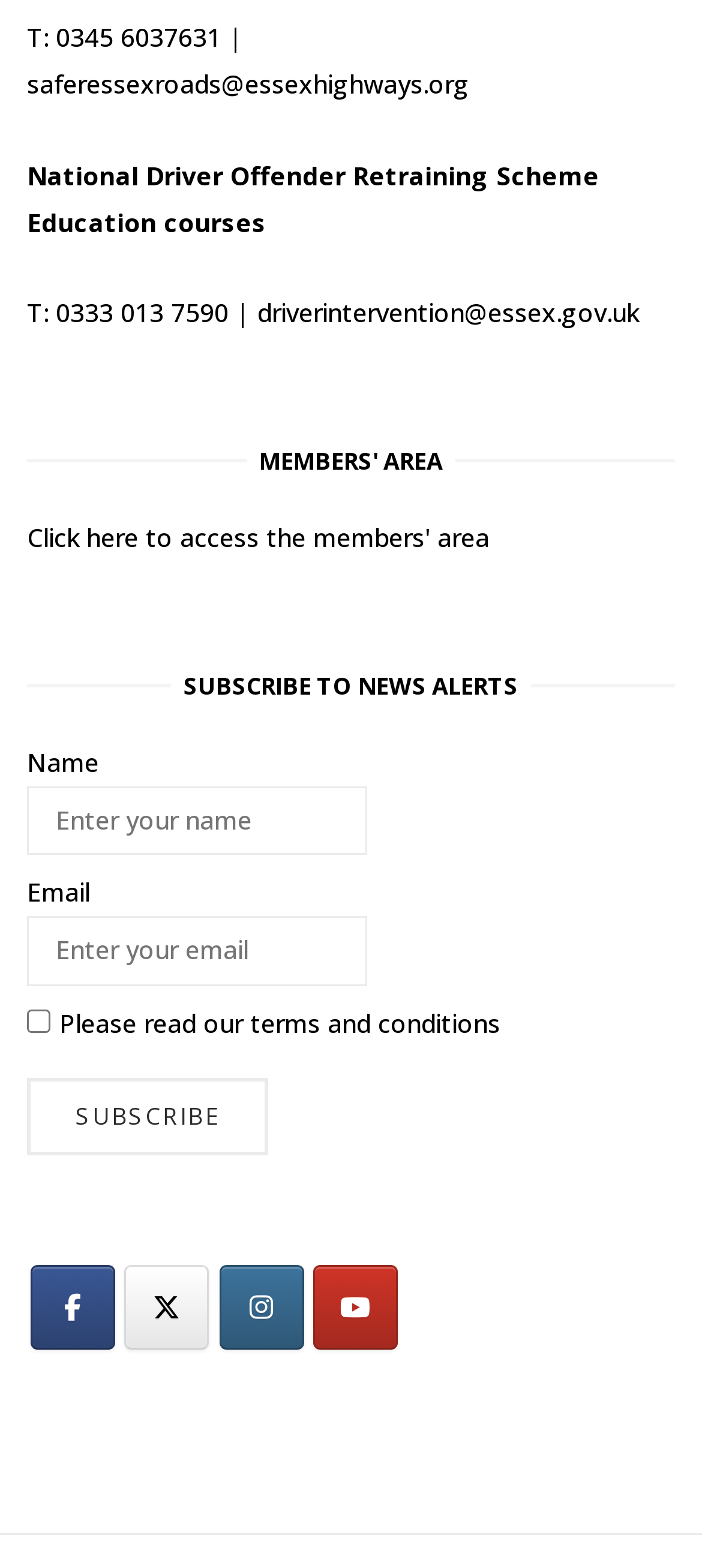Find the bounding box coordinates of the element to click in order to complete the given instruction: "Enter your email."

[0.038, 0.585, 0.523, 0.628]